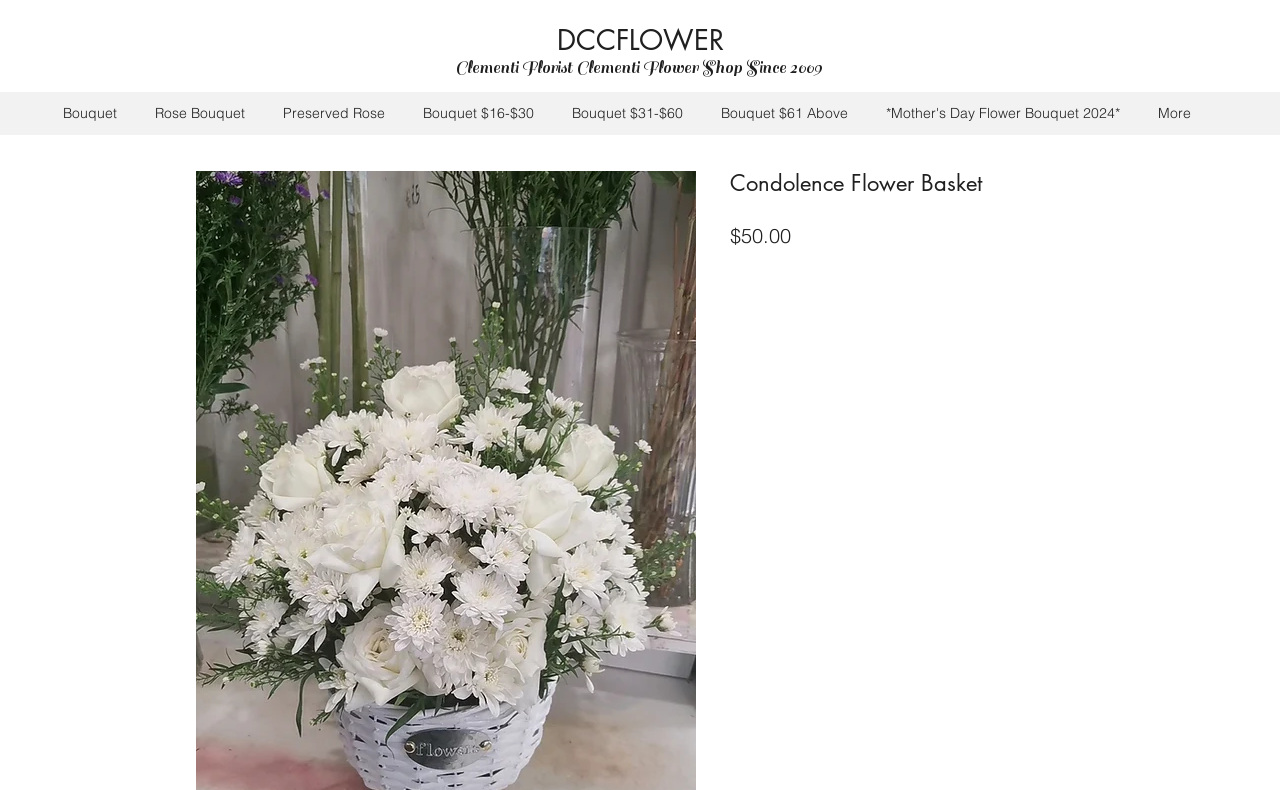What type of shop is this?
Using the image, provide a concise answer in one word or a short phrase.

Florist